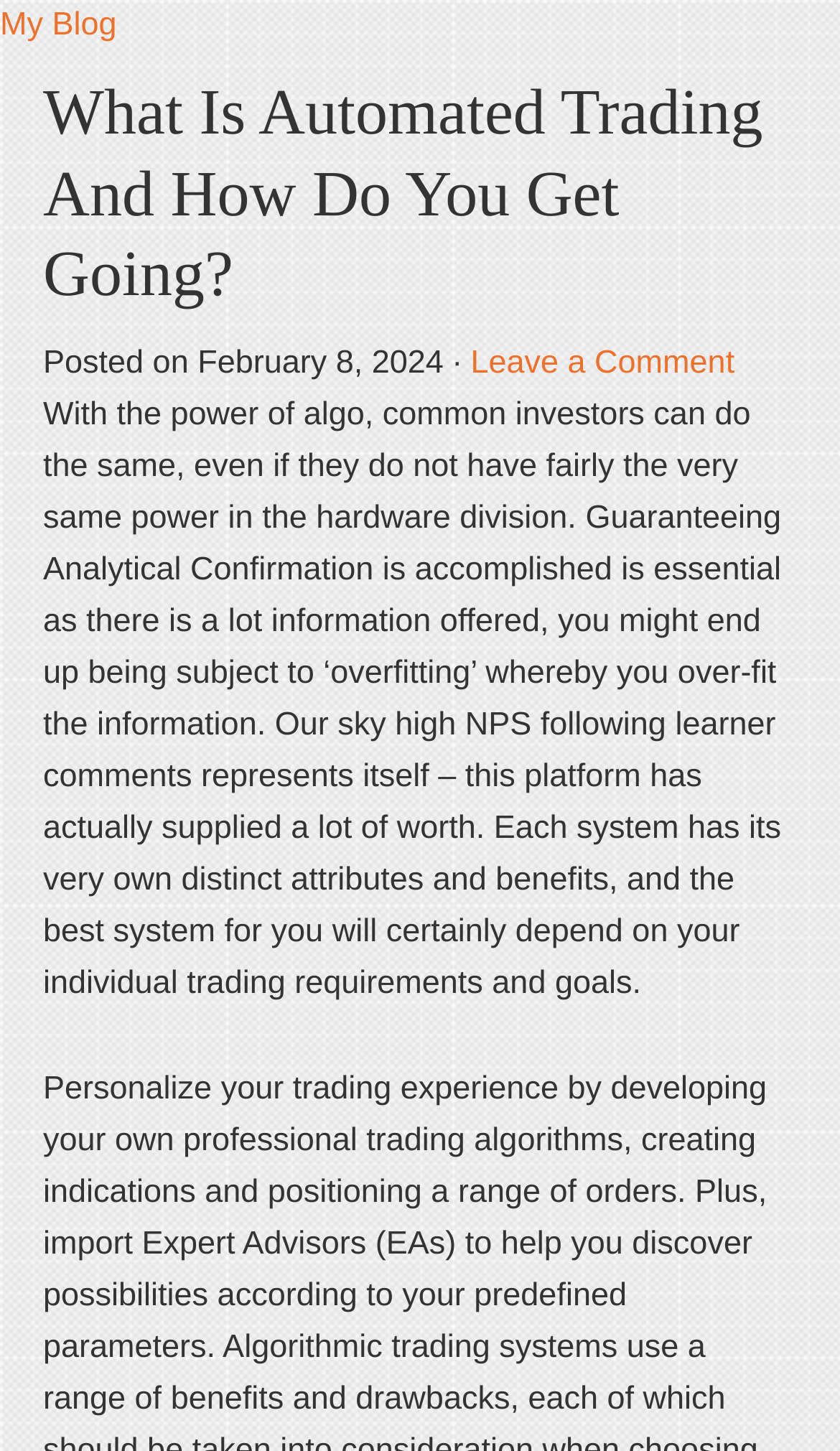What is the sentiment of the learners about the platform? From the image, respond with a single word or brief phrase.

Positive